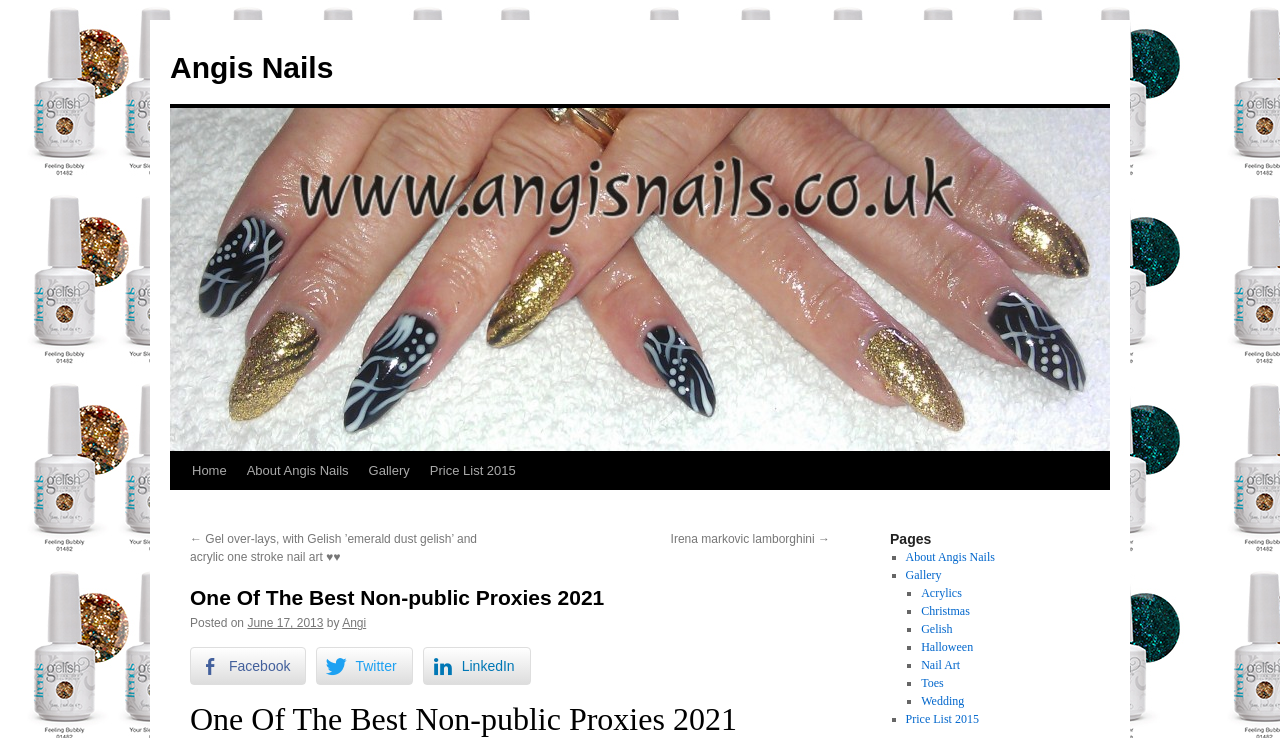Please locate the bounding box coordinates for the element that should be clicked to achieve the following instruction: "Check the 'Price List 2015'". Ensure the coordinates are given as four float numbers between 0 and 1, i.e., [left, top, right, bottom].

[0.328, 0.612, 0.411, 0.664]